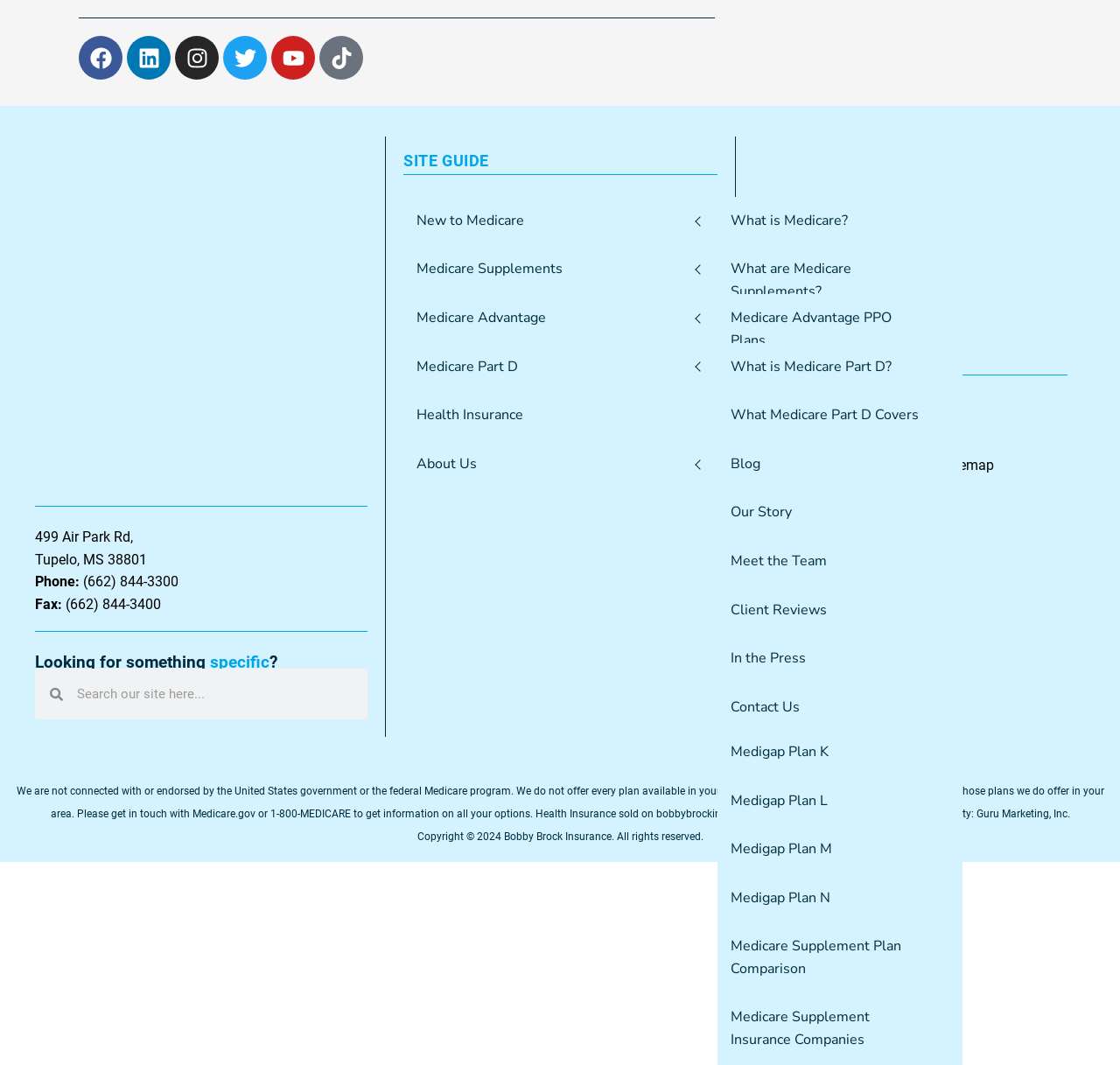Bounding box coordinates should be in the format (top-left x, top-left y, bottom-right x, bottom-right y) and all values should be floating point numbers between 0 and 1. Determine the bounding box coordinate for the UI element described as: Travel Tips

None